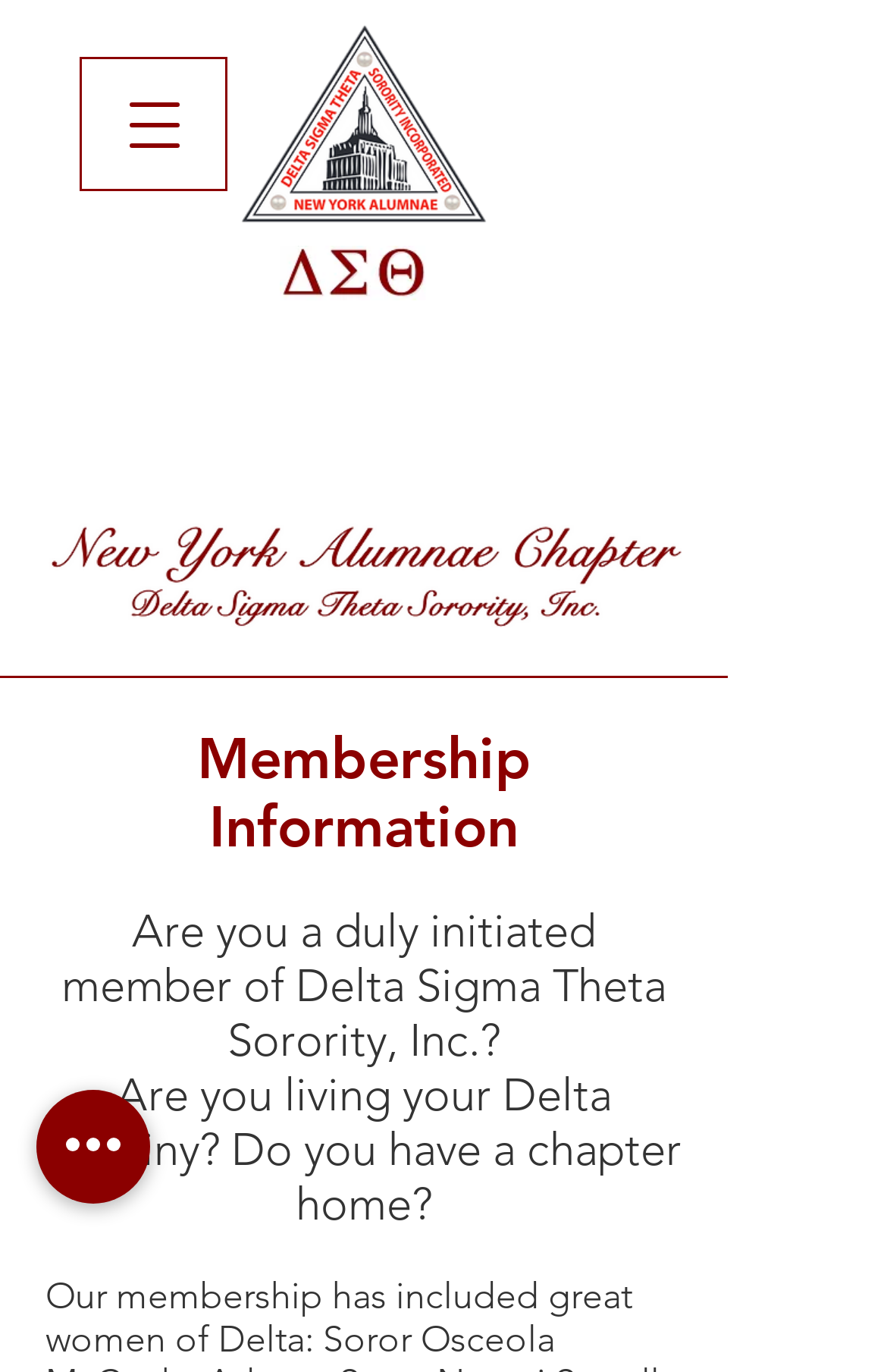Provide a thorough description of the webpage's content and layout.

The webpage is about the New York Alumnae Chapter (NYAC) of Delta Sigma Theta Sorority, Inc. At the top left corner, there is a button to open the navigation menu. Next to it, on the top center, is the logo of the organization, "Logo.jpg". 

On the top right side, there is another image, "Screen Shot 2020-10-14 at 7.58.38 PM.png", which takes up a significant portion of the top section. Below the logo, there is a smaller logo, "DSTNYAC LOGO.png", with an edited version, "DSTNYAC LOGO_edited.png", on top of it.

The main content of the webpage starts with a heading, "Membership Information", located at the top center. Below the heading, there is a brief paragraph of text, which asks if the visitor is a duly initiated member of Delta Sigma Theta Sorority, Inc. and if they are living their Delta Destiny, followed by a question about having a chapter home.

At the bottom left corner, there is a button labeled "Quick actions". Overall, the webpage has a total of 2 buttons, 3 images, and 3 blocks of text.